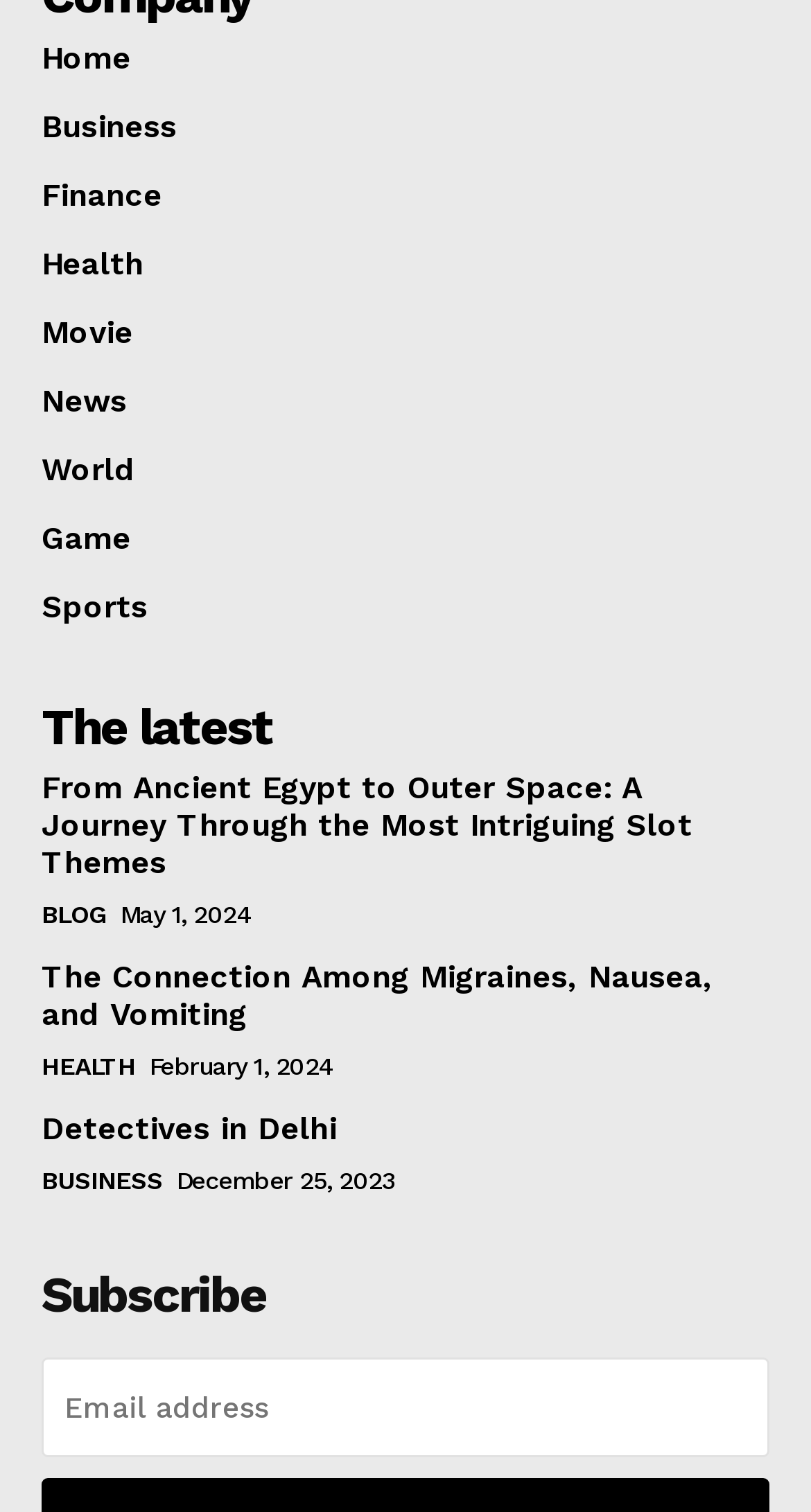Please identify the bounding box coordinates of the element's region that I should click in order to complete the following instruction: "Read the news about 'Detectives in Delhi'". The bounding box coordinates consist of four float numbers between 0 and 1, i.e., [left, top, right, bottom].

[0.051, 0.734, 0.415, 0.759]